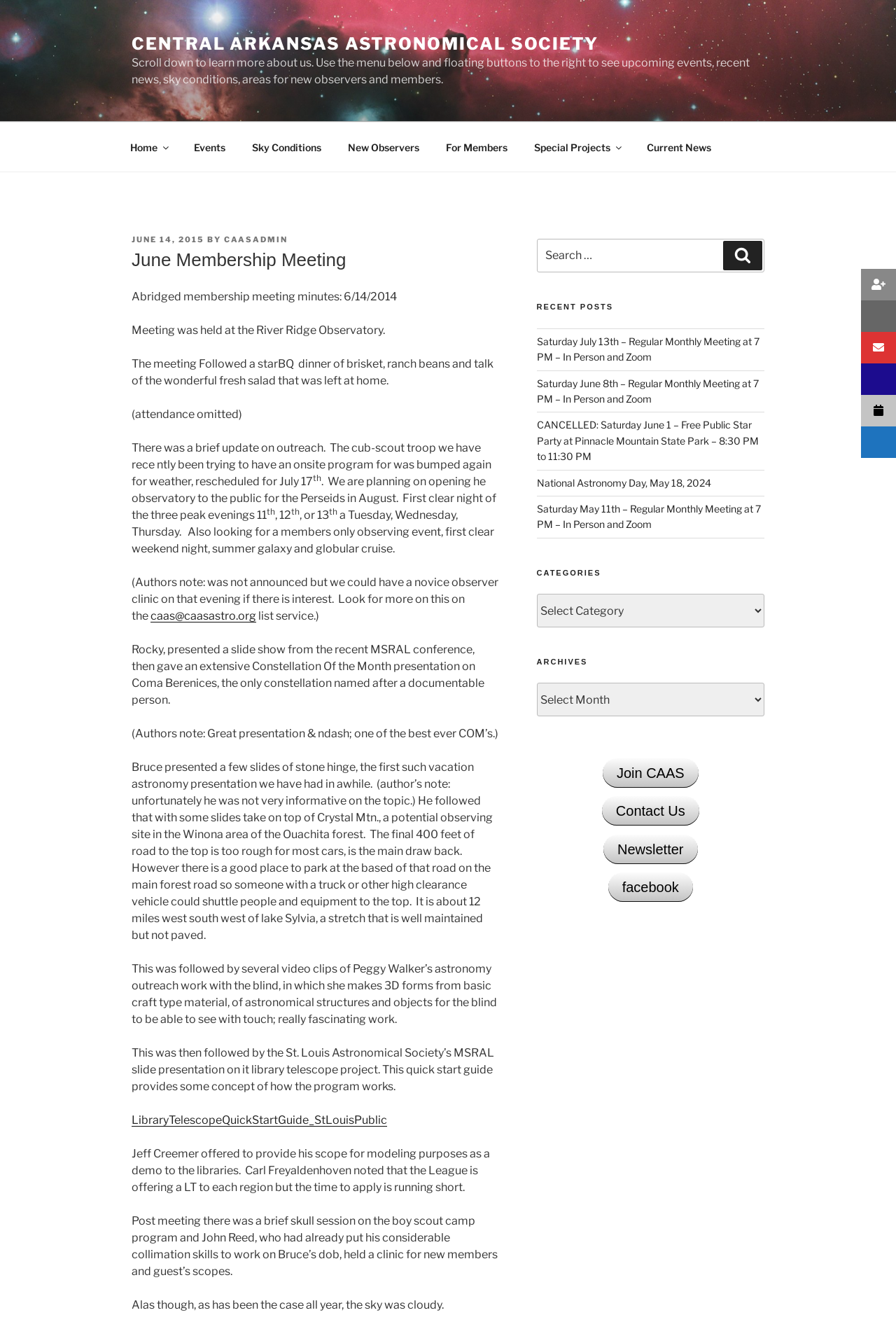Offer a meticulous caption that includes all visible features of the webpage.

The webpage is about the Central Arkansas Astronomical Society, specifically the June Membership Meeting. At the top, there is a logo of the society and a link to skip to the content. Below that, there is a heading with the title of the meeting and a brief description of the society.

The main content of the page is divided into two sections. On the left, there is a navigation menu with links to different sections of the website, including Home, Events, Sky Conditions, New Observers, For Members, Special Projects, and Current News. Below the navigation menu, there is a section with a heading "June Membership Meeting" and a series of paragraphs describing the meeting, including the minutes, presentations, and discussions.

On the right side of the page, there is a complementary section with a search bar, recent posts, categories, archives, and links to join the society, contact us, newsletter, and Facebook page. The recent posts section lists several links to recent news articles, and the categories and archives sections have dropdown menus to select from.

Throughout the page, there are several links to external resources, such as a library telescope quick start guide, and internal links to other pages on the website. The page also includes several images, including the society's logo and possibly some astronomical images, although the exact content of the images is not specified.